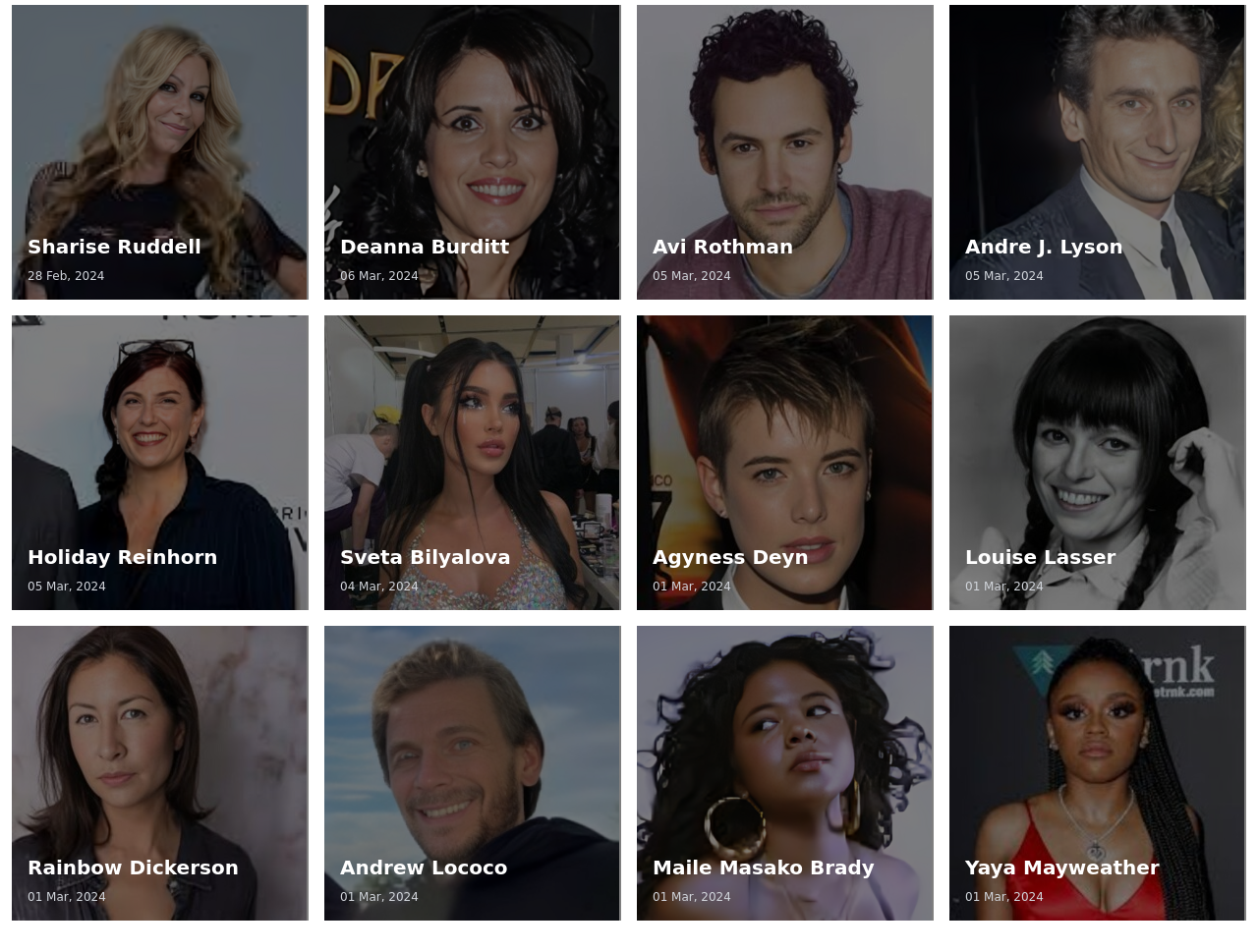Examine the image carefully and respond to the question with a detailed answer: 
What is the date of the latest link?

I looked at the OCR text of each link element and found that the latest date is 28 Feb, 2024, which is associated with the link 'Sharise Ruddell 28 Feb, 2024'.